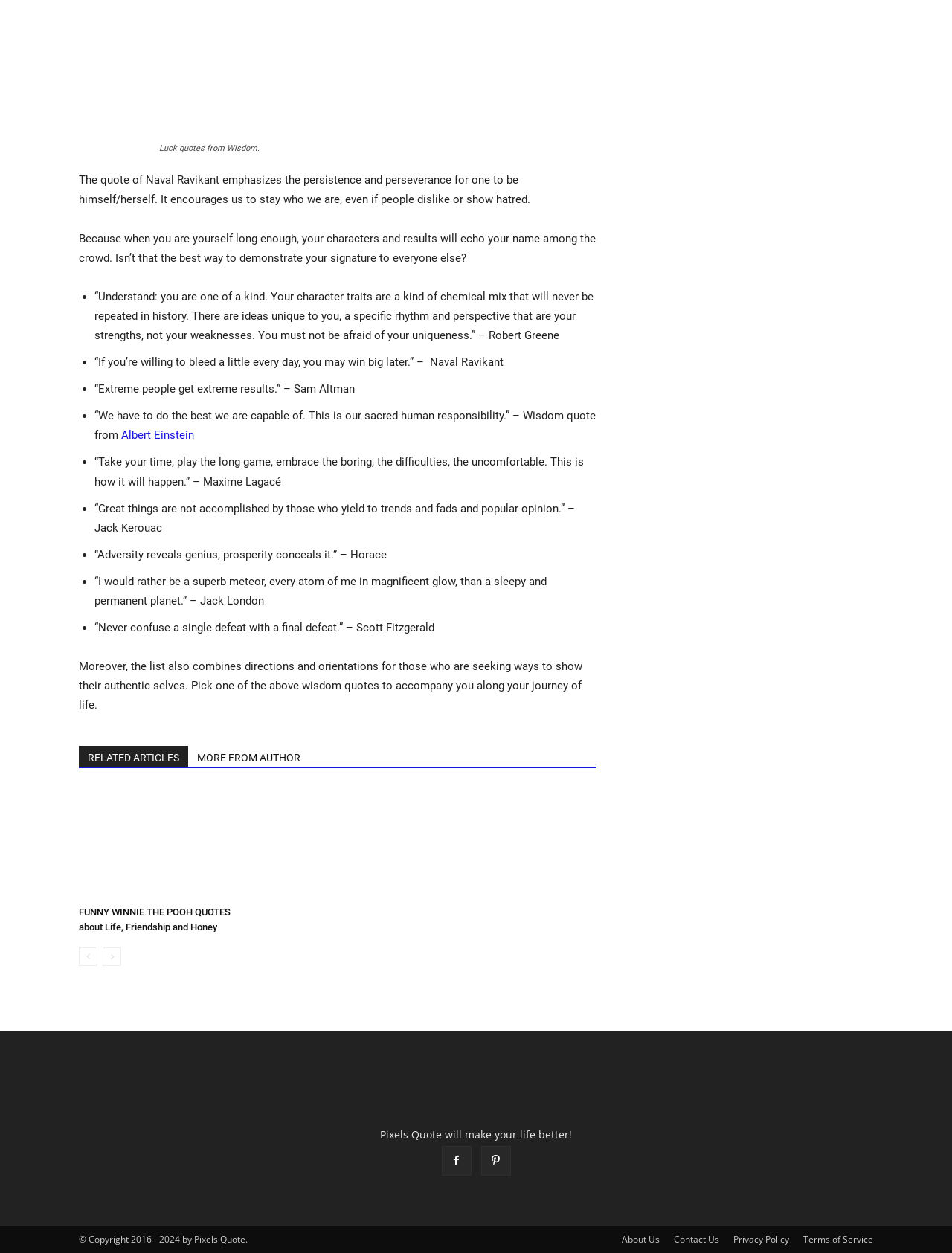Kindly determine the bounding box coordinates of the area that needs to be clicked to fulfill this instruction: "Read the quote of Naval Ravikant".

[0.099, 0.284, 0.529, 0.294]